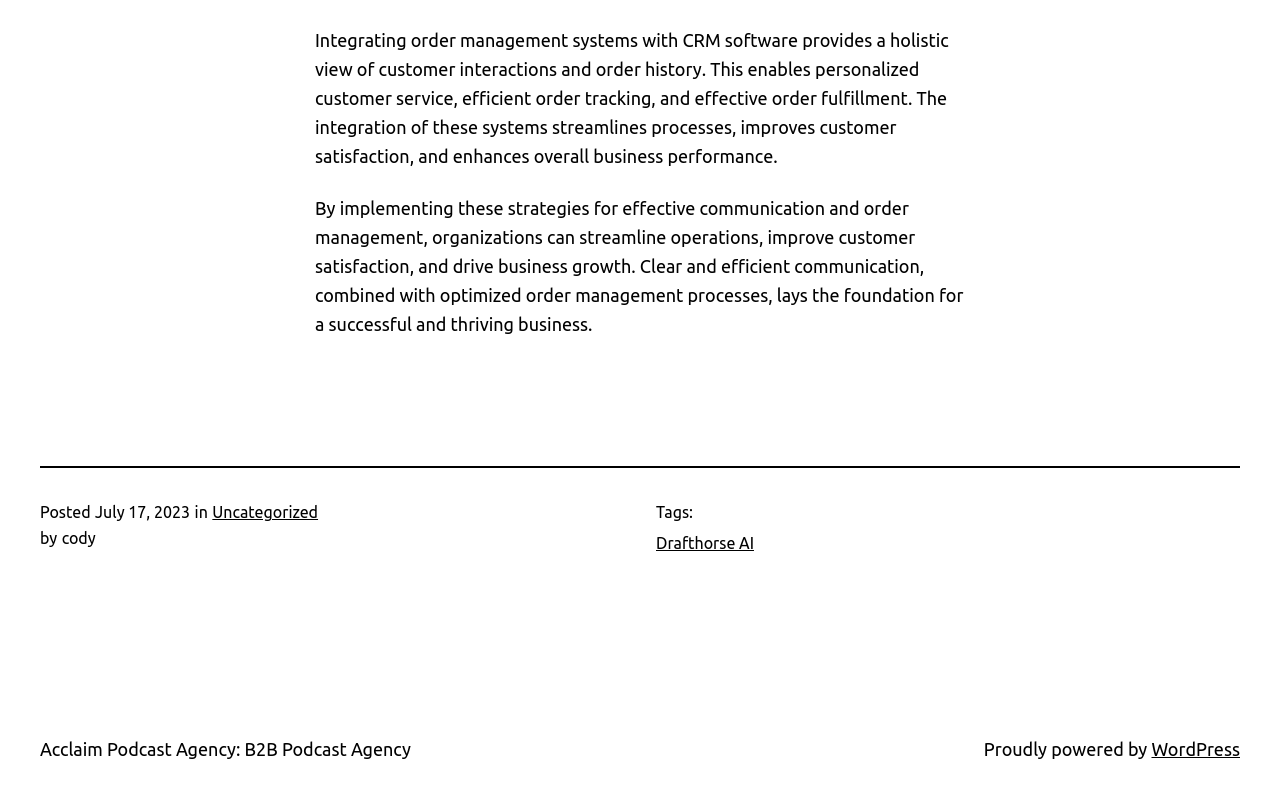Based on the element description: "WordPress", identify the UI element and provide its bounding box coordinates. Use four float numbers between 0 and 1, [left, top, right, bottom].

[0.9, 0.916, 0.969, 0.94]